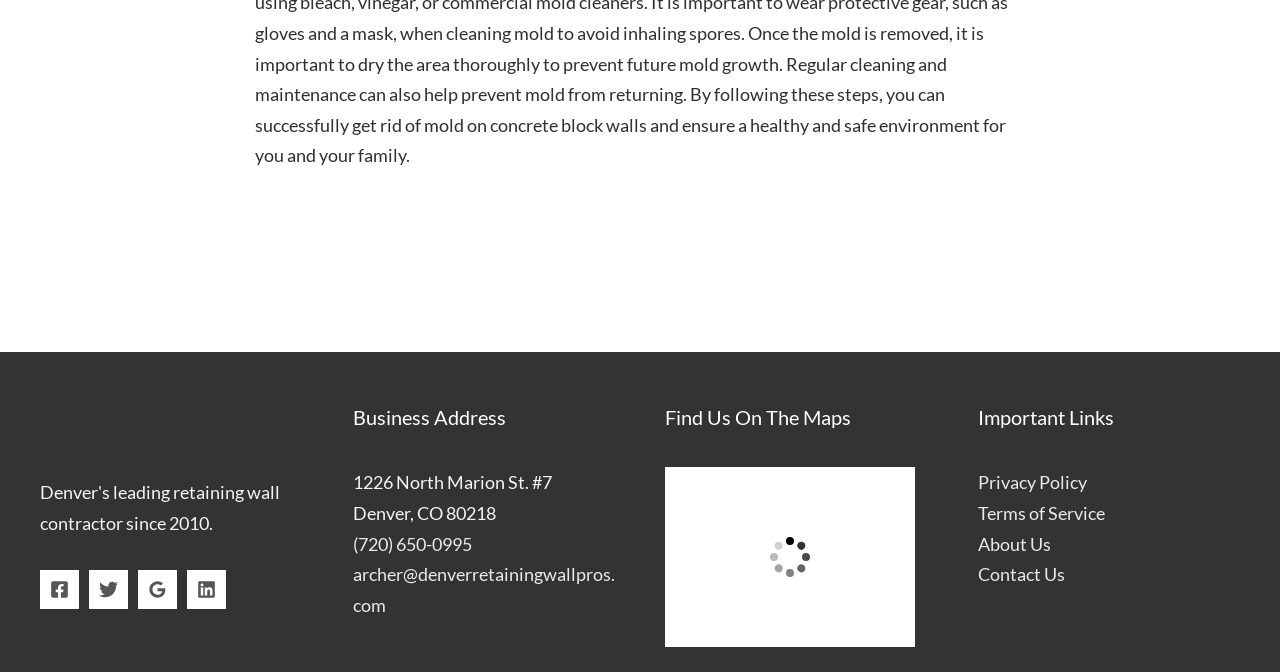From the details in the image, provide a thorough response to the question: What is the email address?

I found the email address by examining the footer section of the webpage, specifically in the 'Footer Widget 2' section, where I found a link element with the email address 'archer@denverretainingwallpros.com'.